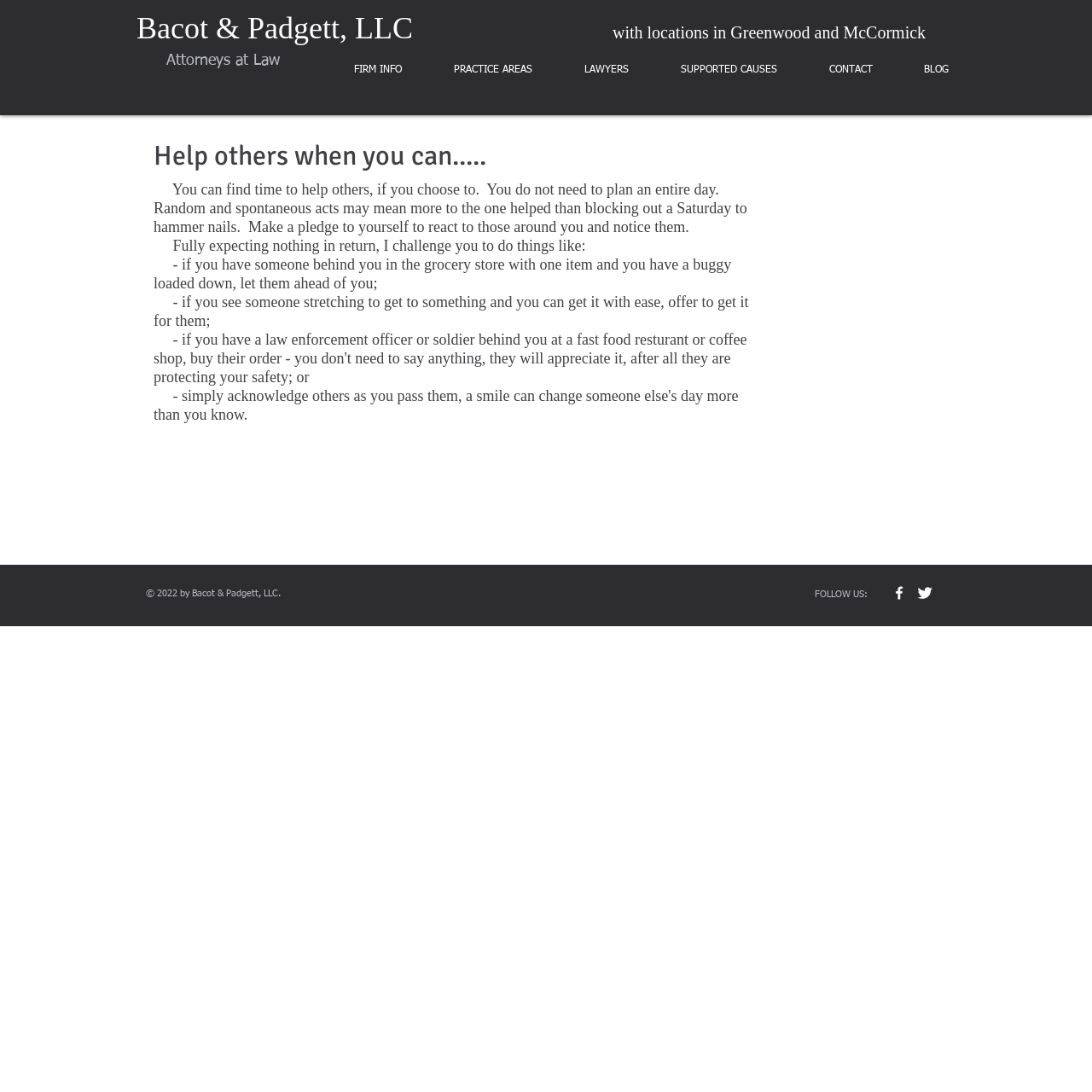Give a one-word or short phrase answer to this question: 
What social media platforms can you follow the law firm on?

Facebook and Twitter